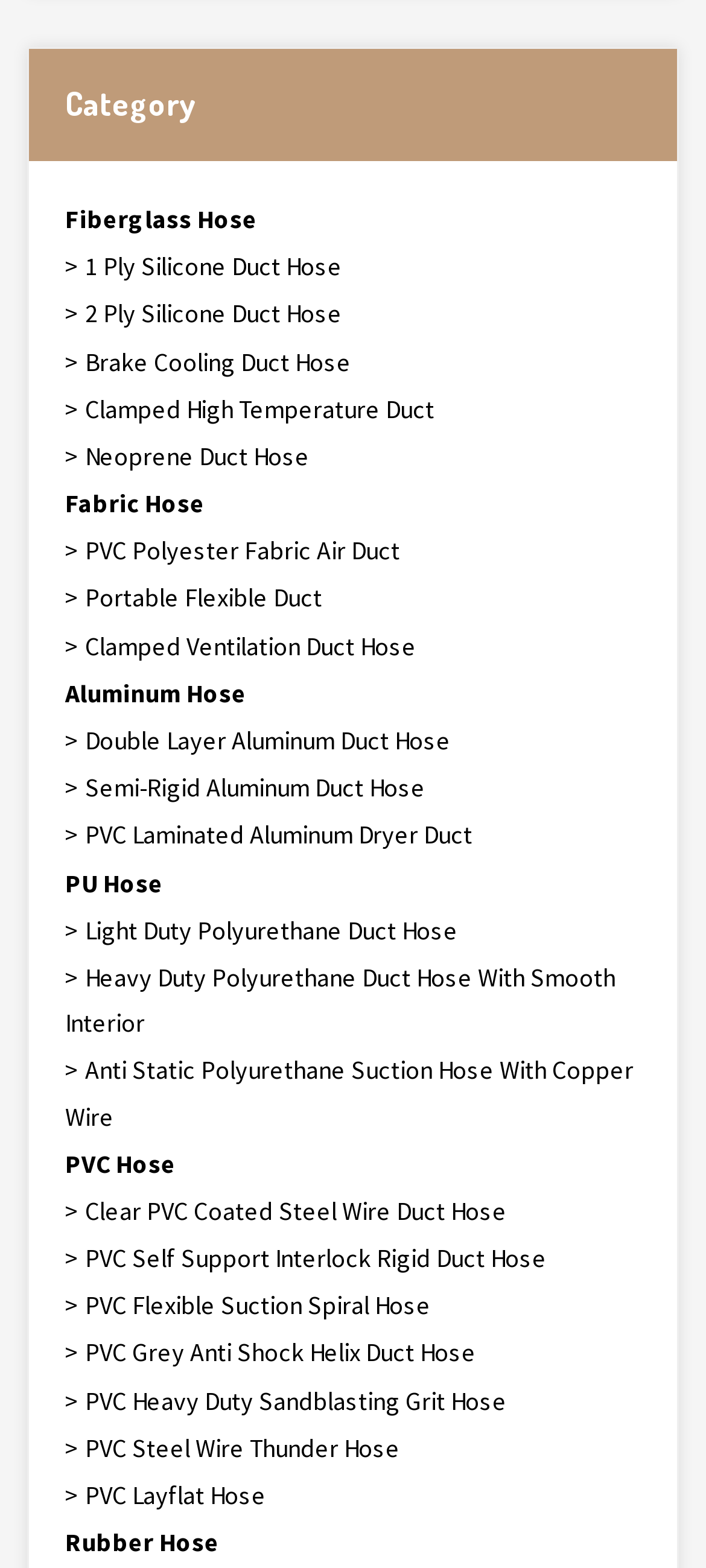What is the first category listed?
Offer a detailed and full explanation in response to the question.

The first category listed is 'Fiberglass Hose' because it is the first link element under the 'Category' heading, with a bounding box coordinate of [0.092, 0.126, 0.908, 0.155].